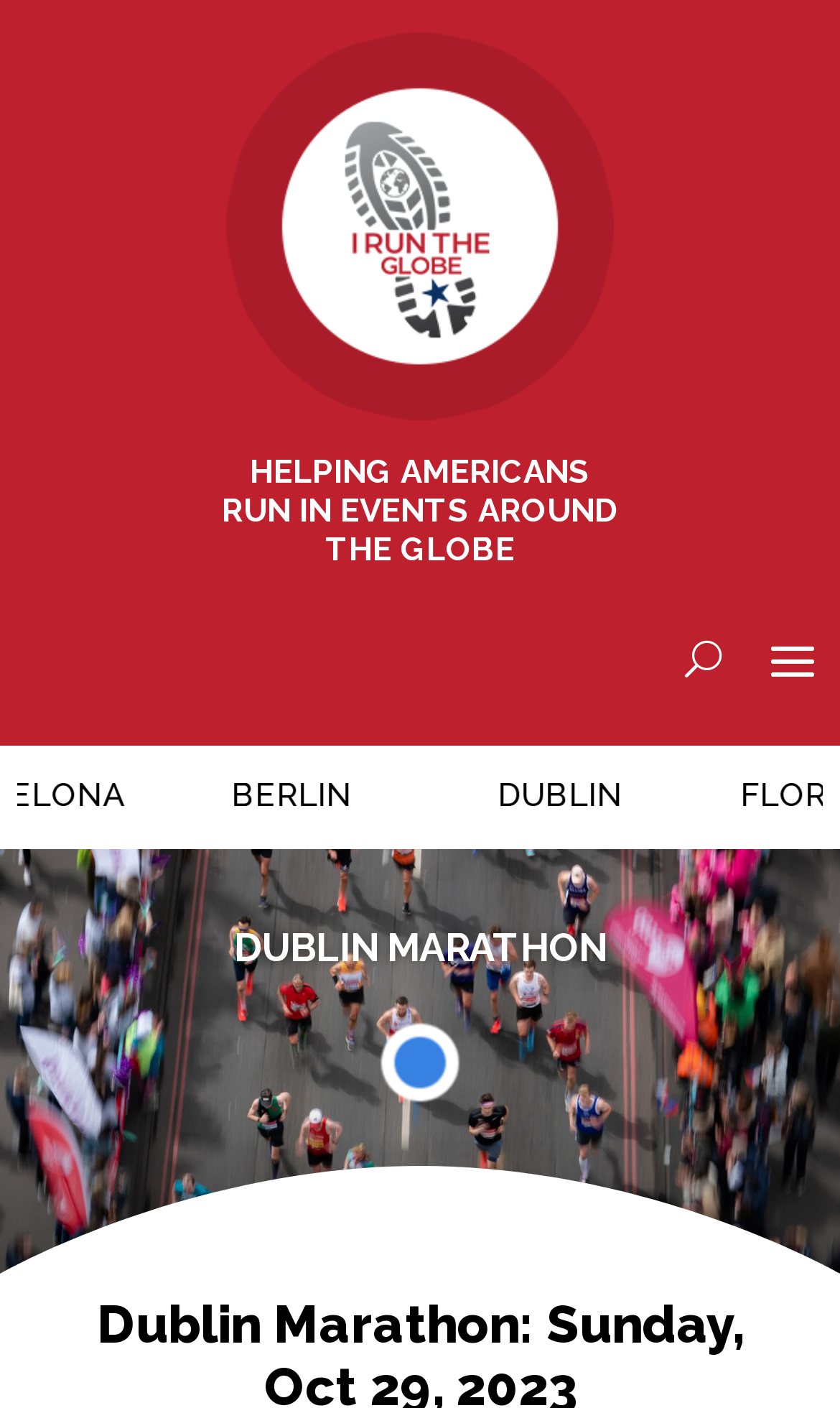What is the name of the marathon?
Make sure to answer the question with a detailed and comprehensive explanation.

I found a heading element with the text 'DUBLIN MARATHON', which suggests that the name of the marathon is Dublin Marathon.